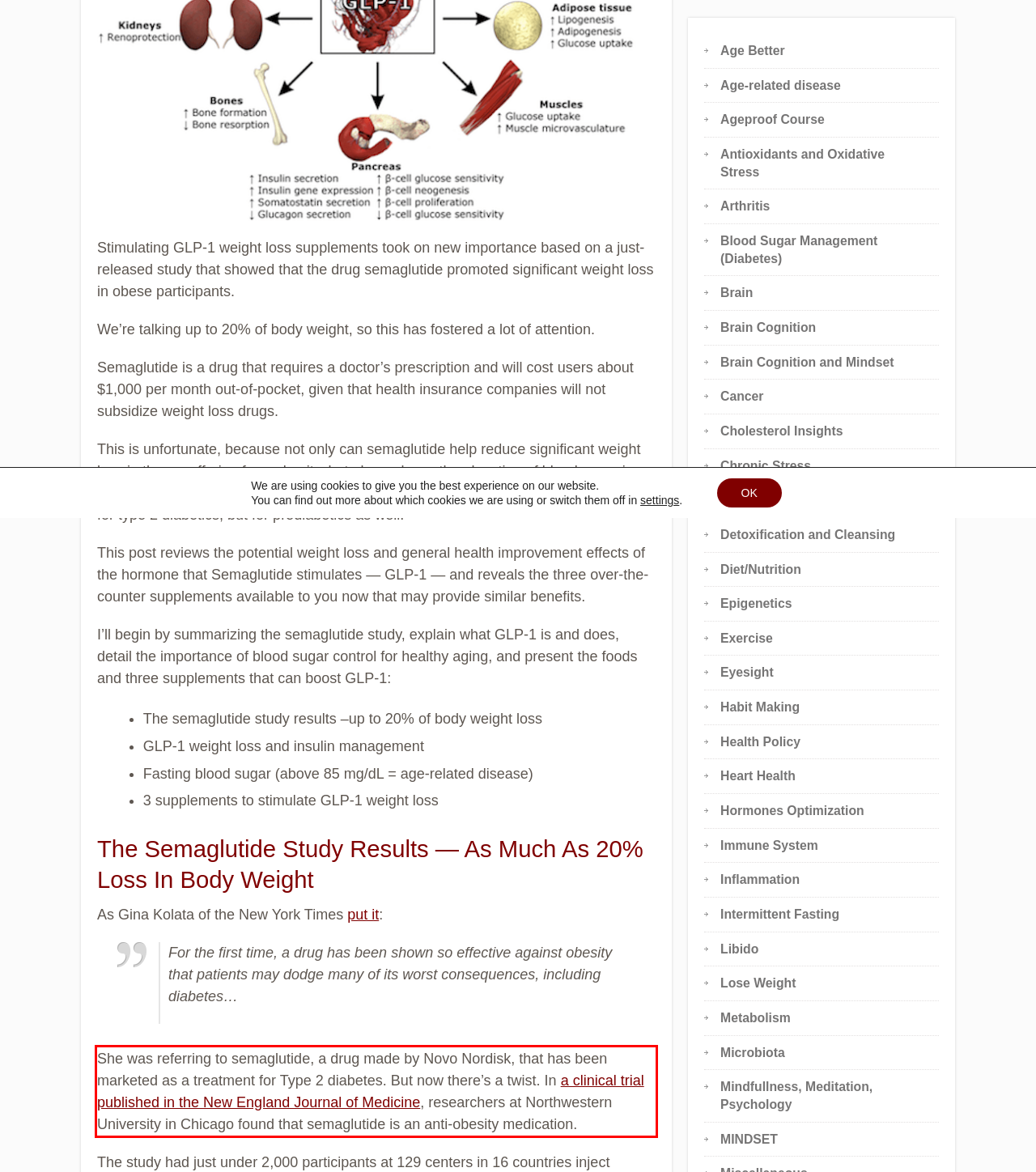Please perform OCR on the text within the red rectangle in the webpage screenshot and return the text content.

She was referring to semaglutide, a drug made by Novo Nordisk, that has been marketed as a treatment for Type 2 diabetes. But now there’s a twist. In a clinical trial published in the New England Journal of Medicine, researchers at Northwestern University in Chicago found that semaglutide is an anti-obesity medication.